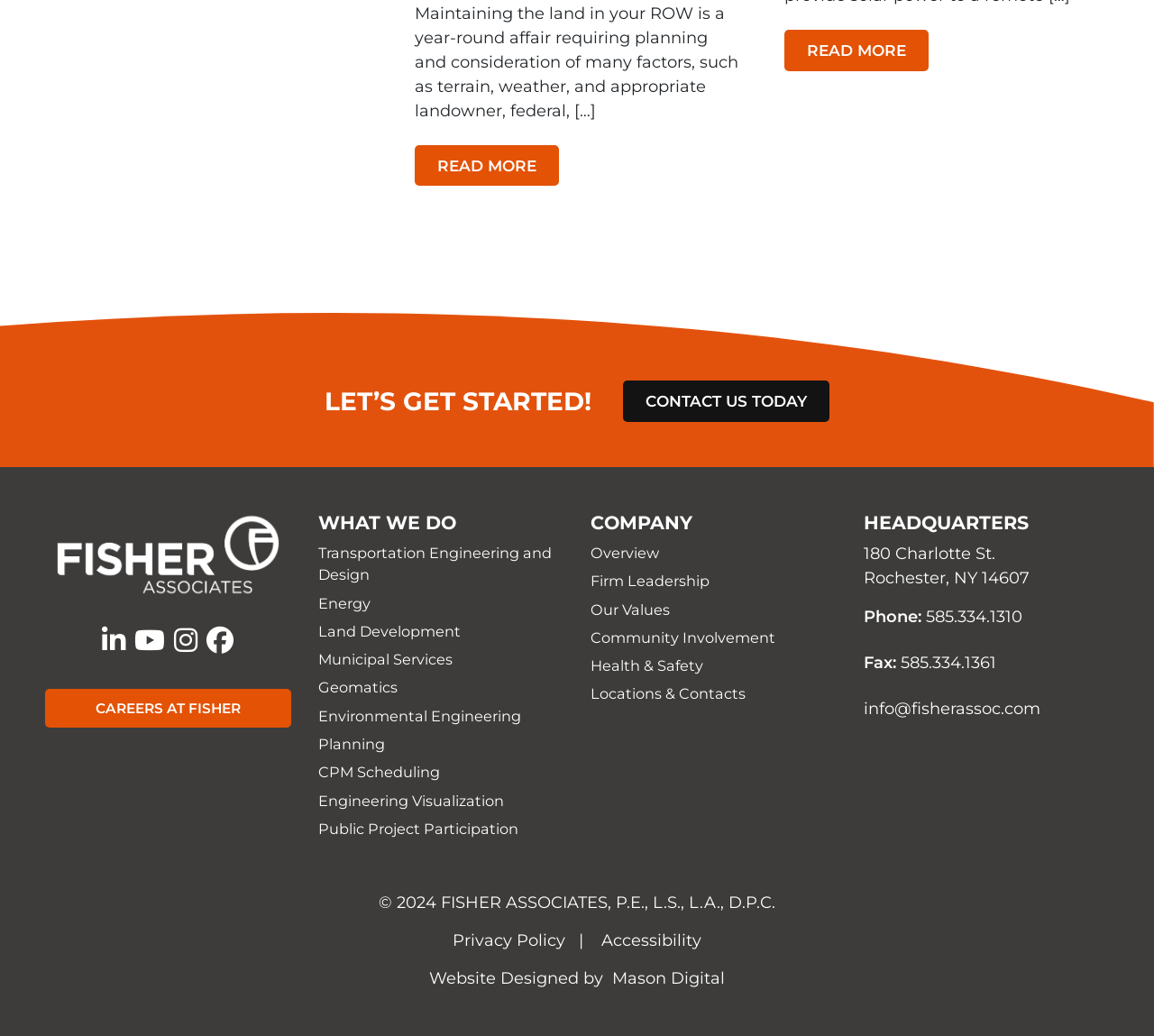Use a single word or phrase to respond to the question:
What services does the company provide?

Transportation Engineering, Energy, etc.